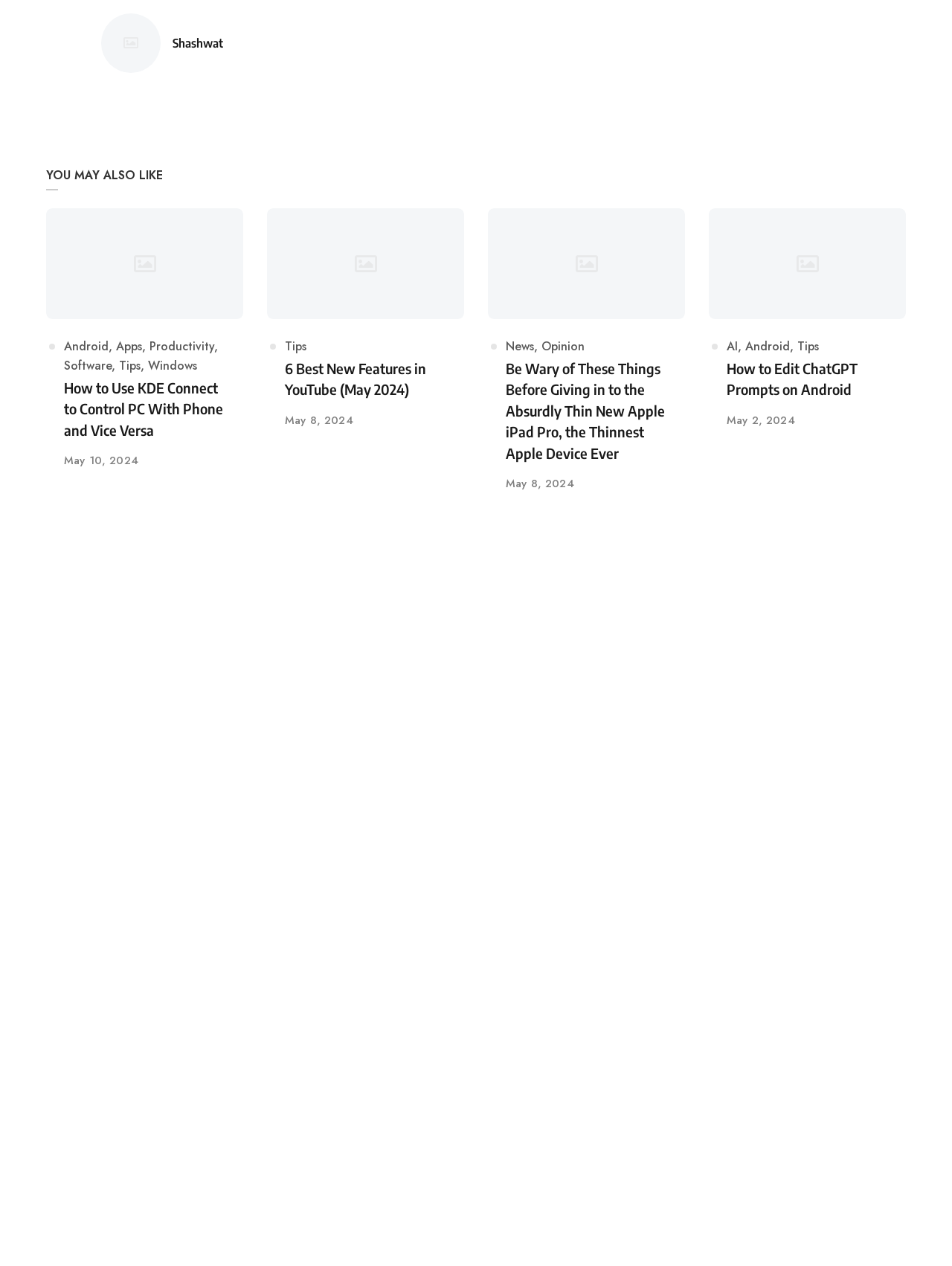Based on the element description, predict the bounding box coordinates (top-left x, top-left y, bottom-right x, bottom-right y) for the UI element in the screenshot: name="submit" value="Post Comment"

[0.216, 0.791, 0.348, 0.819]